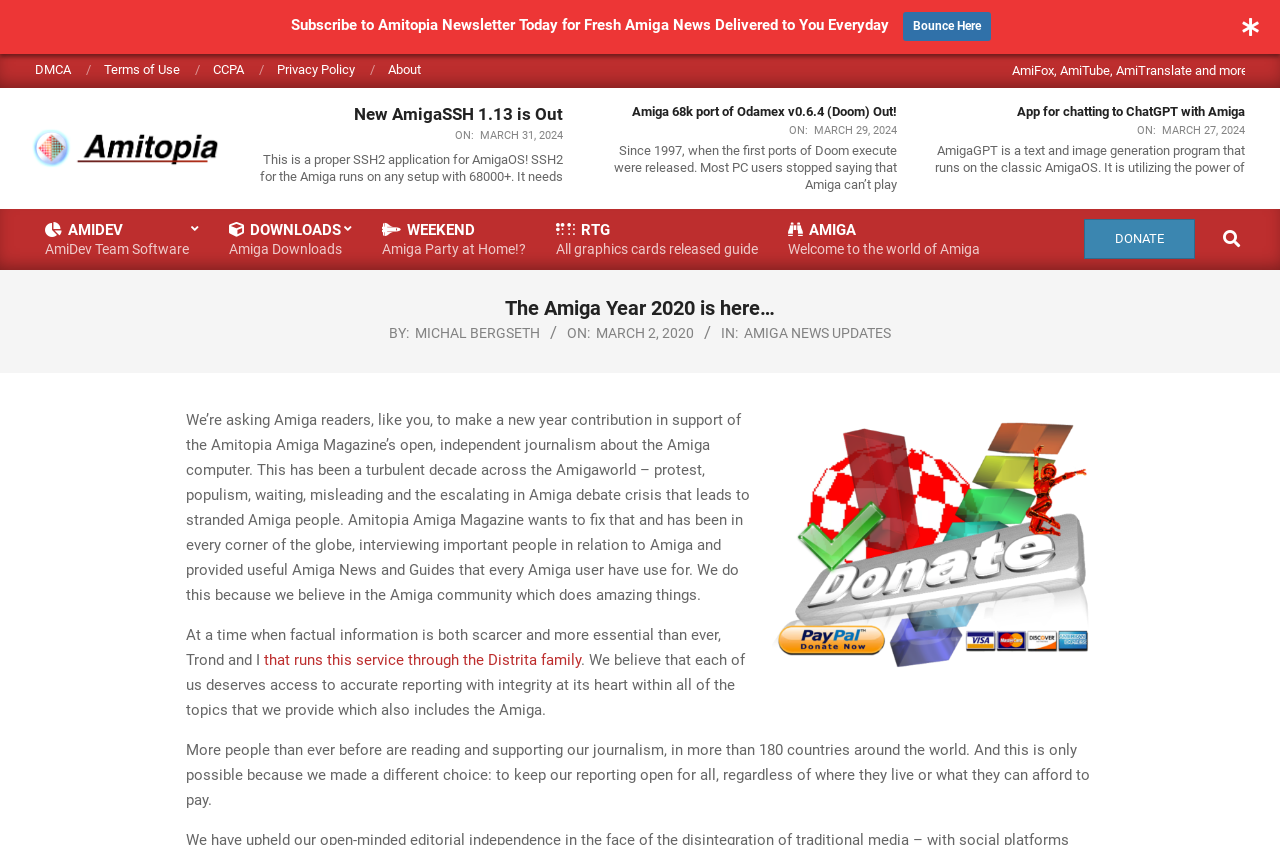Determine the bounding box coordinates of the section to be clicked to follow the instruction: "Subscribe to the Amitopia Newsletter". The coordinates should be given as four float numbers between 0 and 1, formatted as [left, top, right, bottom].

[0.705, 0.015, 0.774, 0.049]